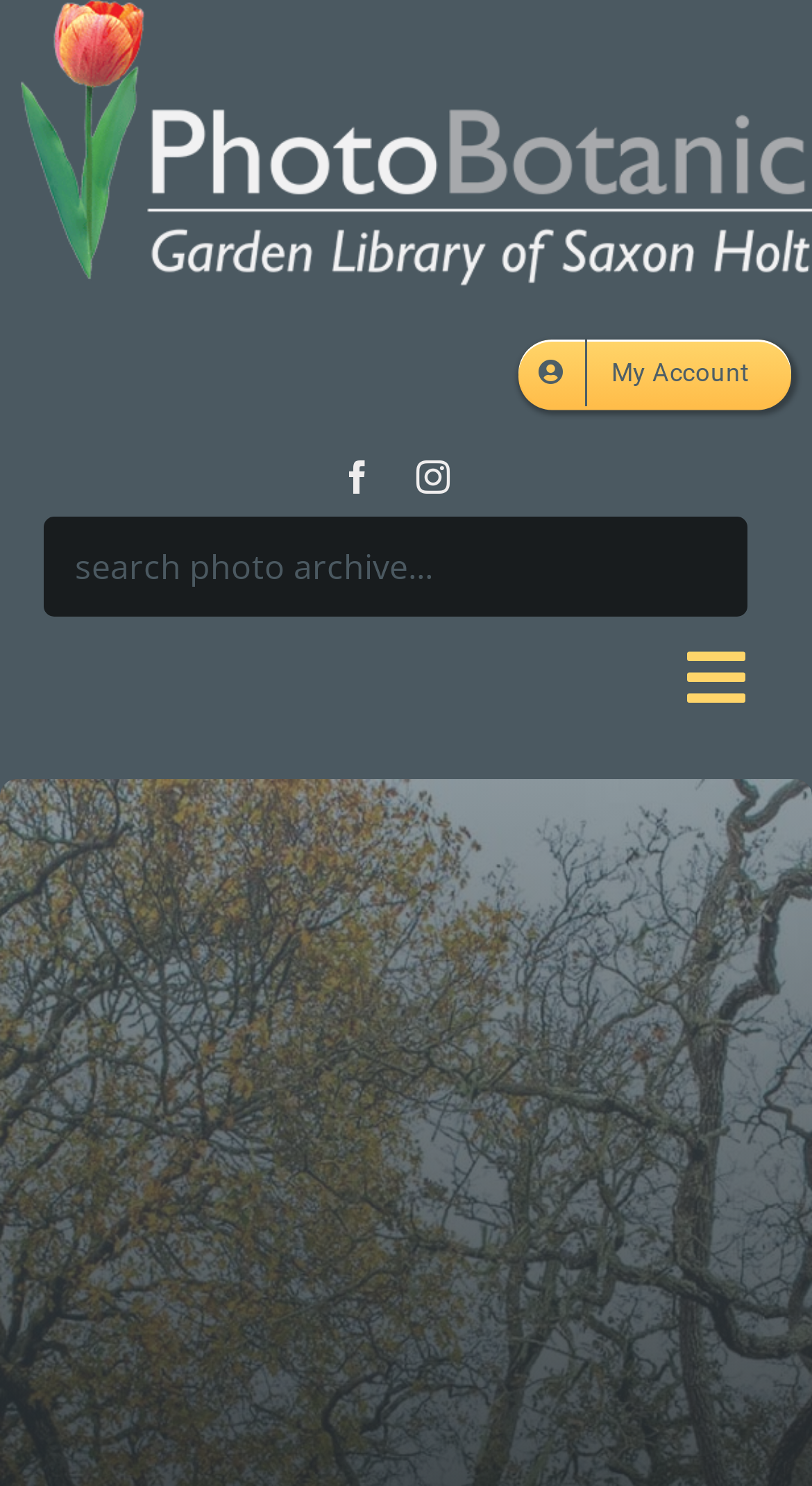Please determine the bounding box coordinates of the element to click on in order to accomplish the following task: "open living books submenu". Ensure the coordinates are four float numbers ranging from 0 to 1, i.e., [left, top, right, bottom].

[0.81, 0.587, 1.0, 0.678]